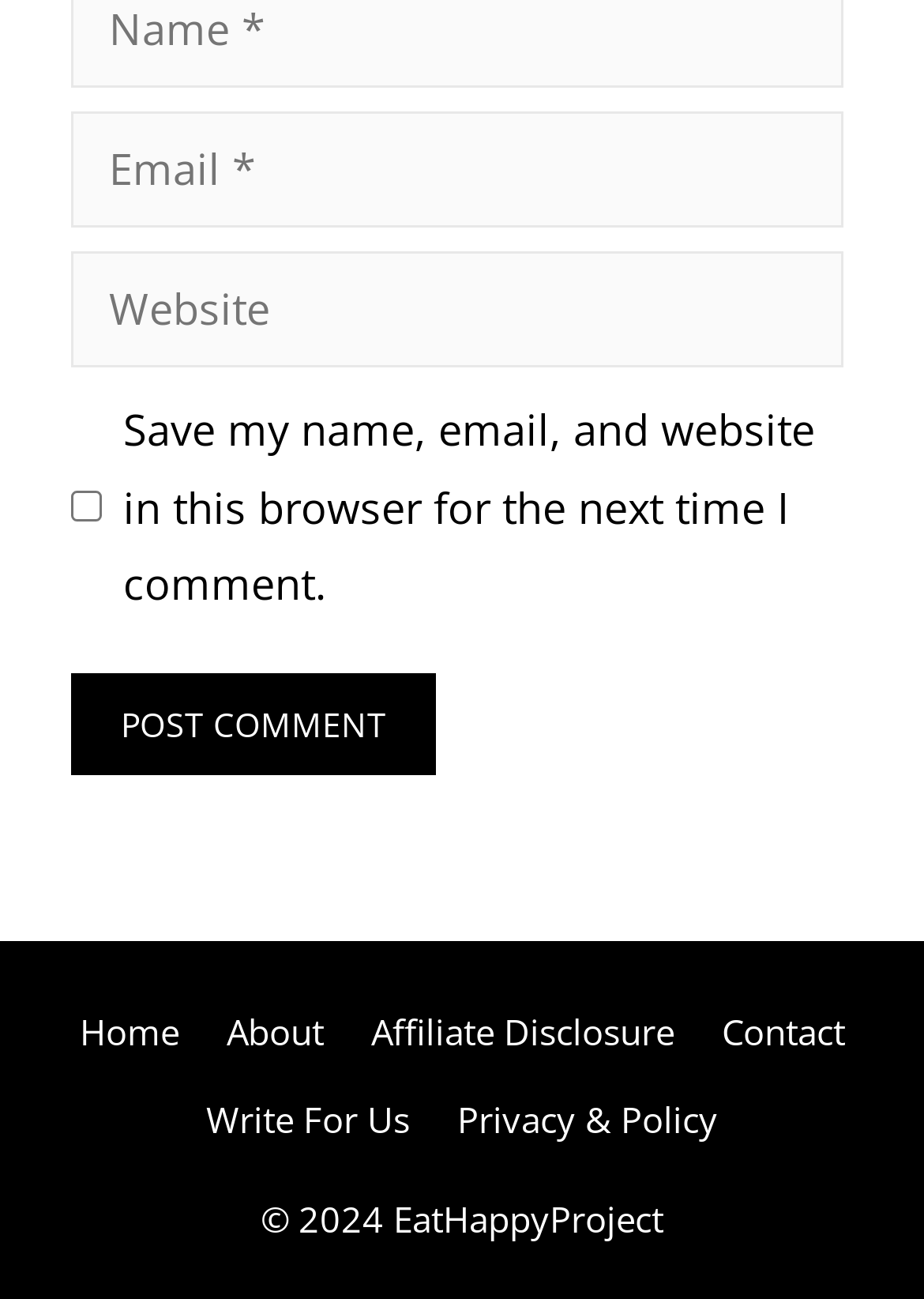Bounding box coordinates are to be given in the format (top-left x, top-left y, bottom-right x, bottom-right y). All values must be floating point numbers between 0 and 1. Provide the bounding box coordinate for the UI element described as: parent_node: Comment name="email" placeholder="Email *"

[0.077, 0.086, 0.913, 0.176]